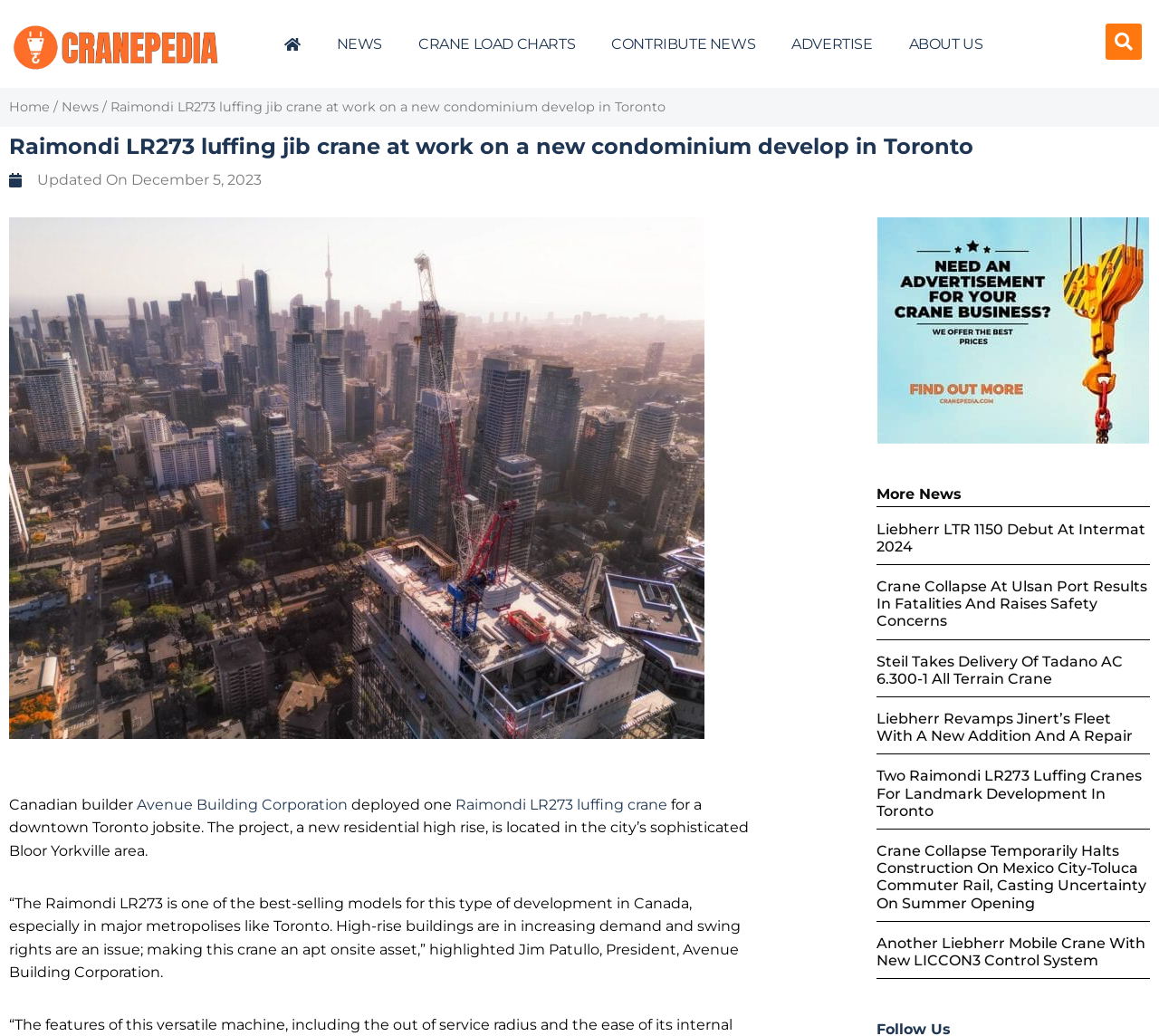Identify the bounding box coordinates of the HTML element based on this description: "parent_node: TAKE ADVANTAGE".

None